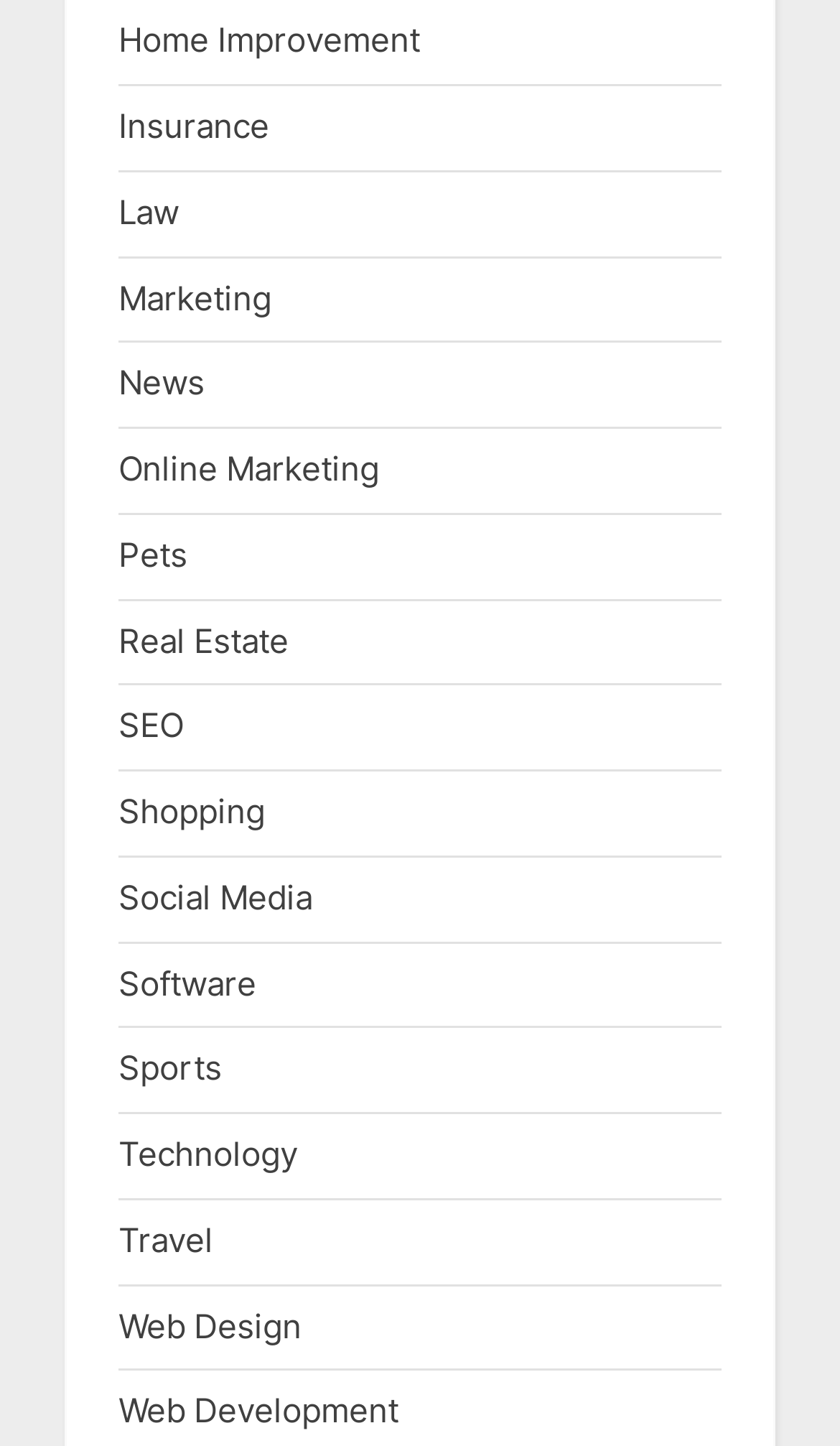Identify the bounding box of the HTML element described as: "Contributors".

None